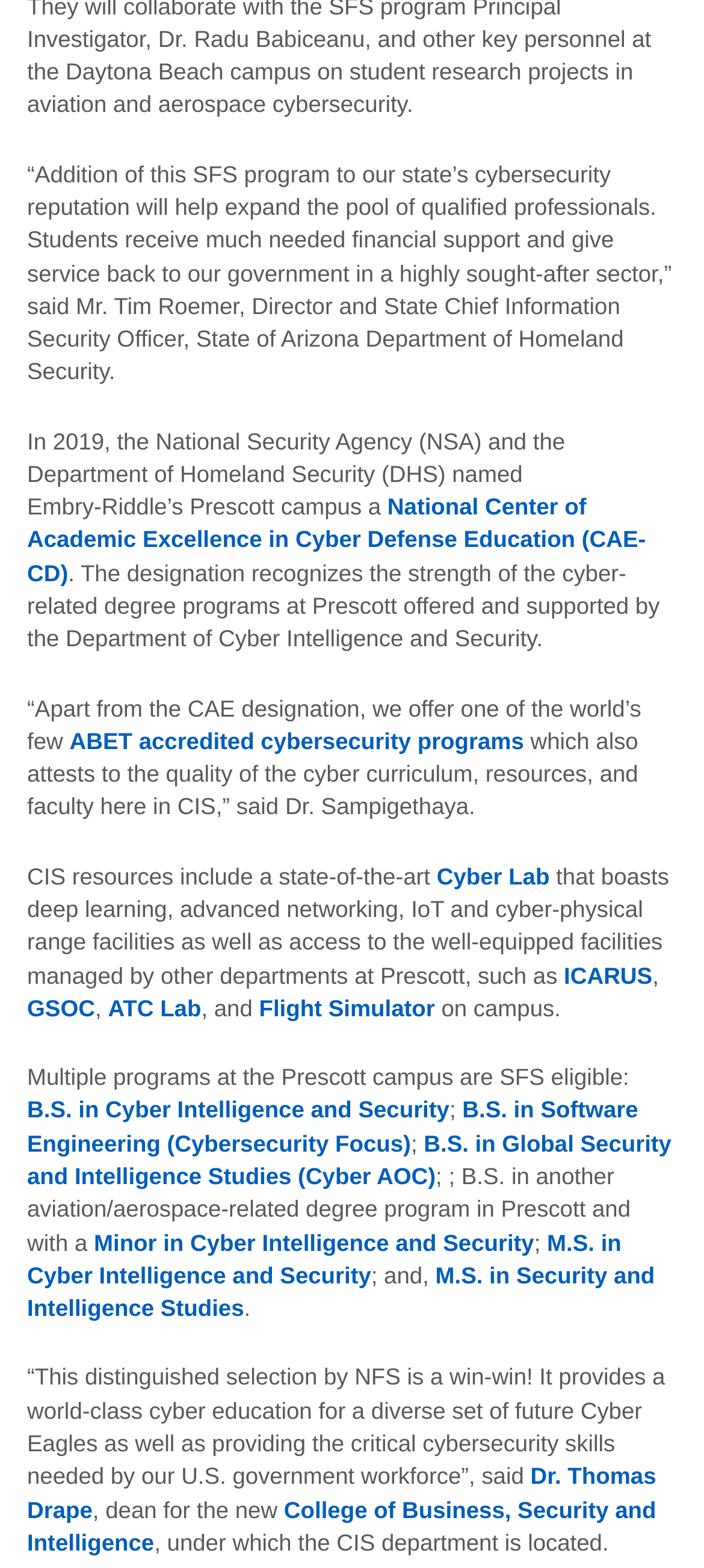Could you provide the bounding box coordinates for the portion of the screen to click to complete this instruction: "Visit the Cyber Lab"?

[0.62, 0.55, 0.781, 0.567]